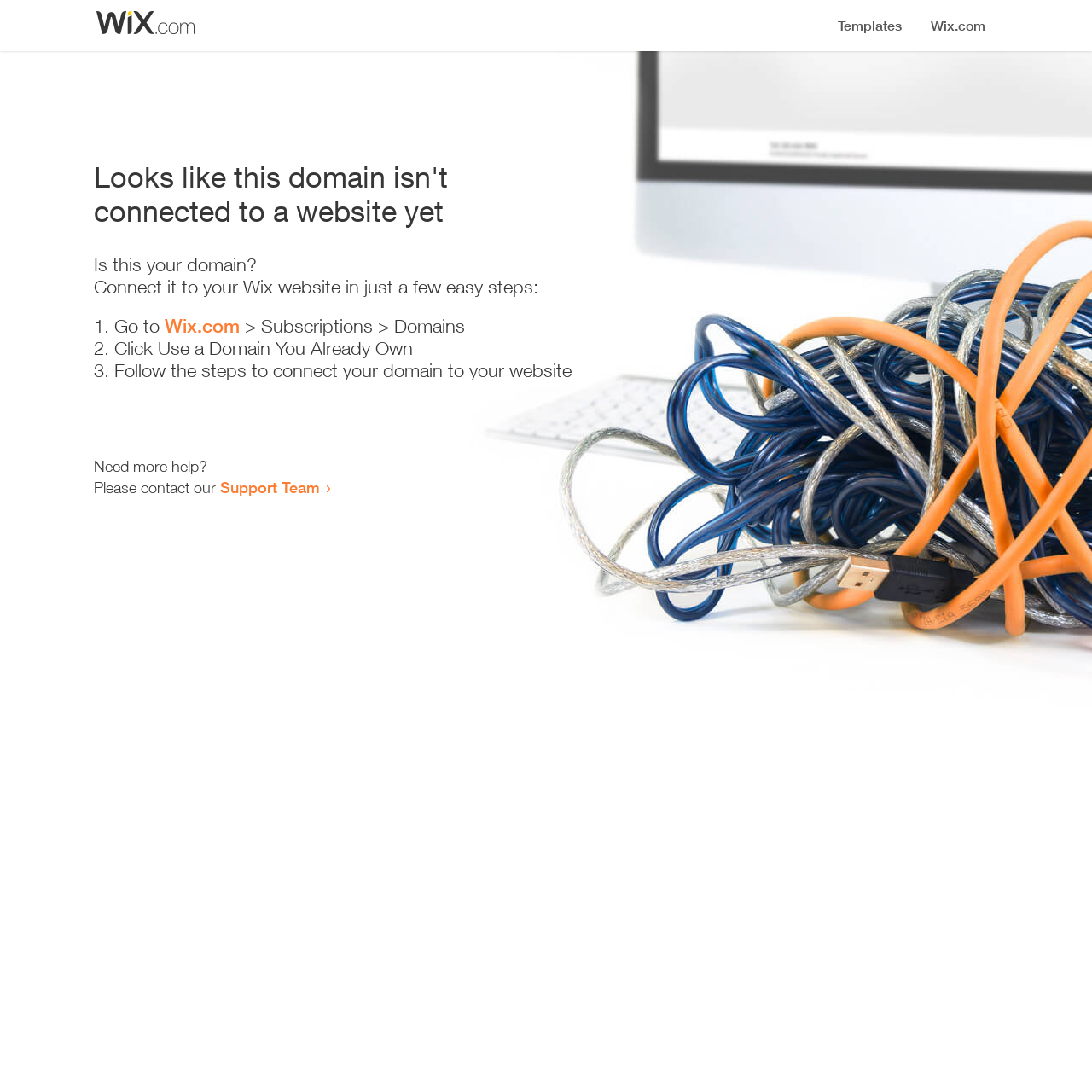What is the principal heading displayed on the webpage?

Looks like this domain isn't
connected to a website yet